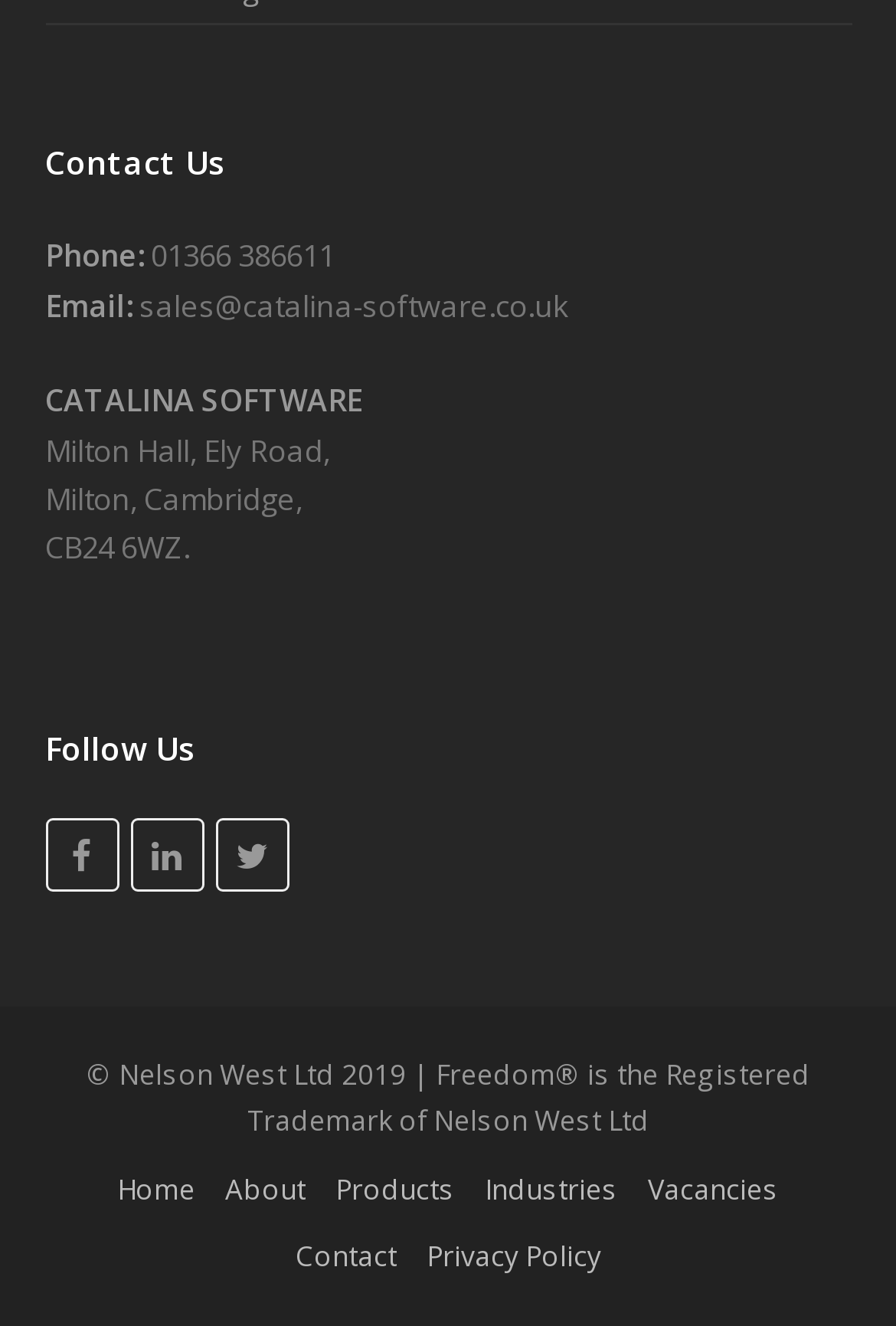What is the company's phone number?
Using the picture, provide a one-word or short phrase answer.

01366 386611